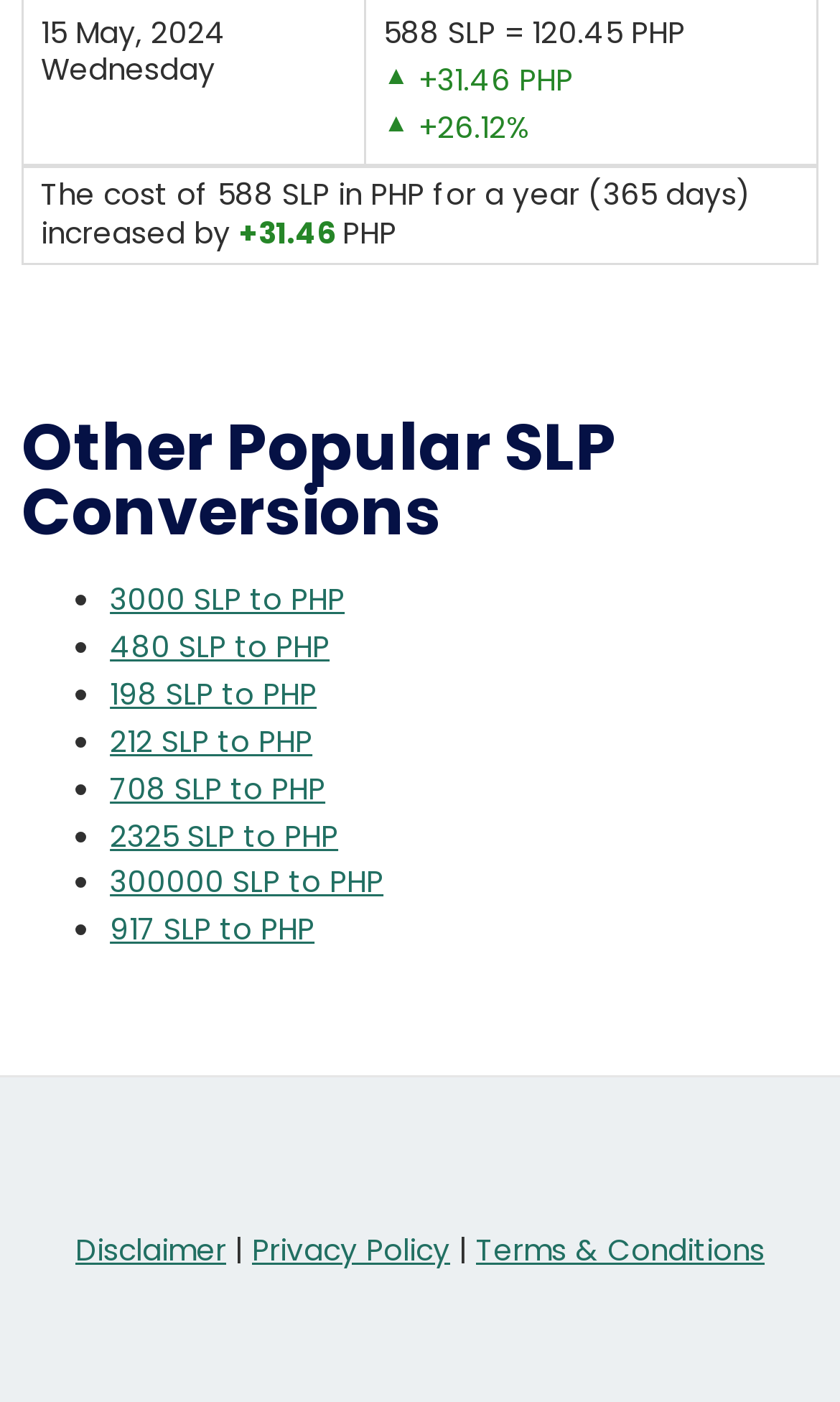Determine the bounding box coordinates for the UI element described. Format the coordinates as (top-left x, top-left y, bottom-right x, bottom-right y) and ensure all values are between 0 and 1. Element description: 708 SLP to PHP

[0.131, 0.548, 0.387, 0.577]